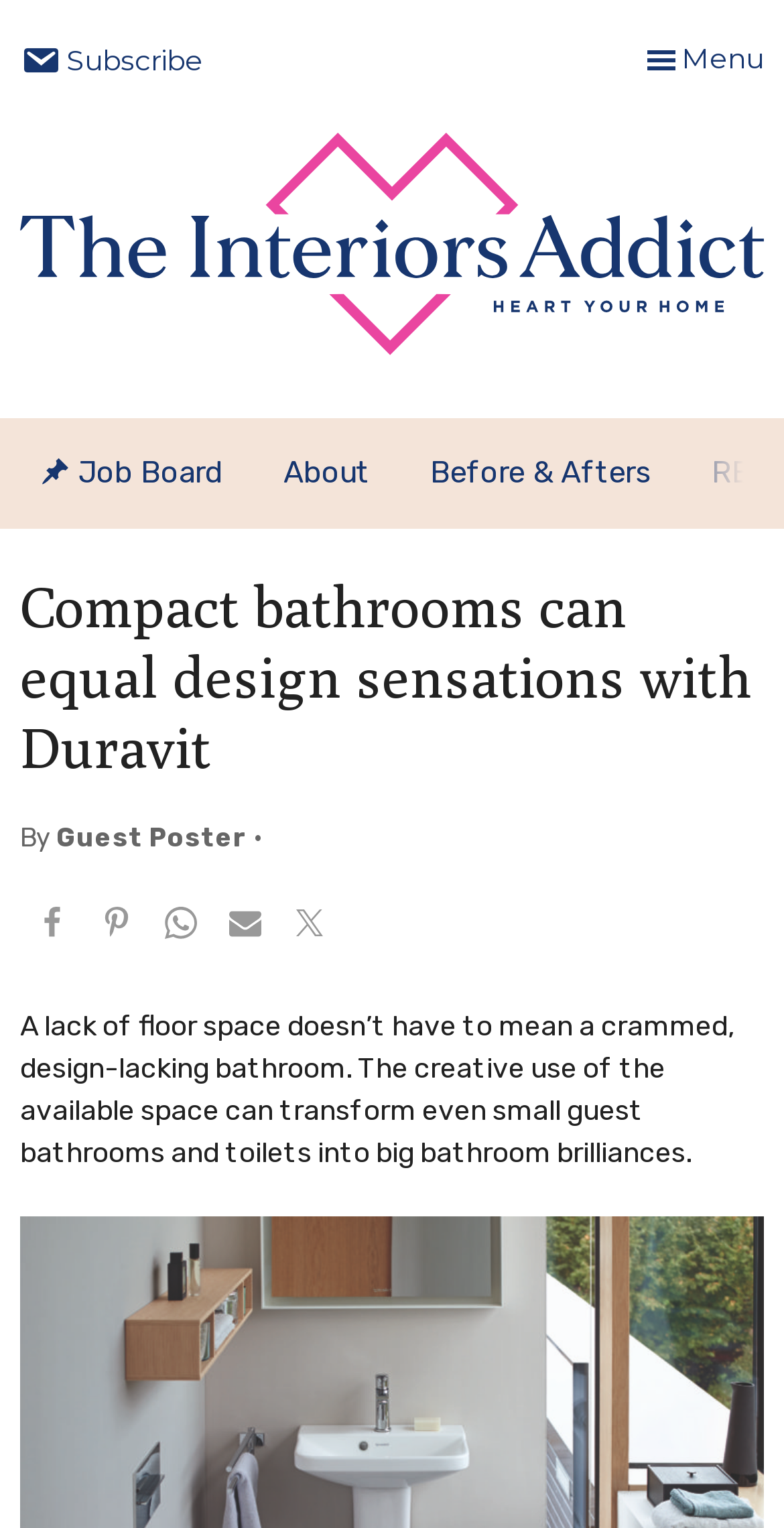Please give a short response to the question using one word or a phrase:
What is the topic of the article?

Compact bathrooms